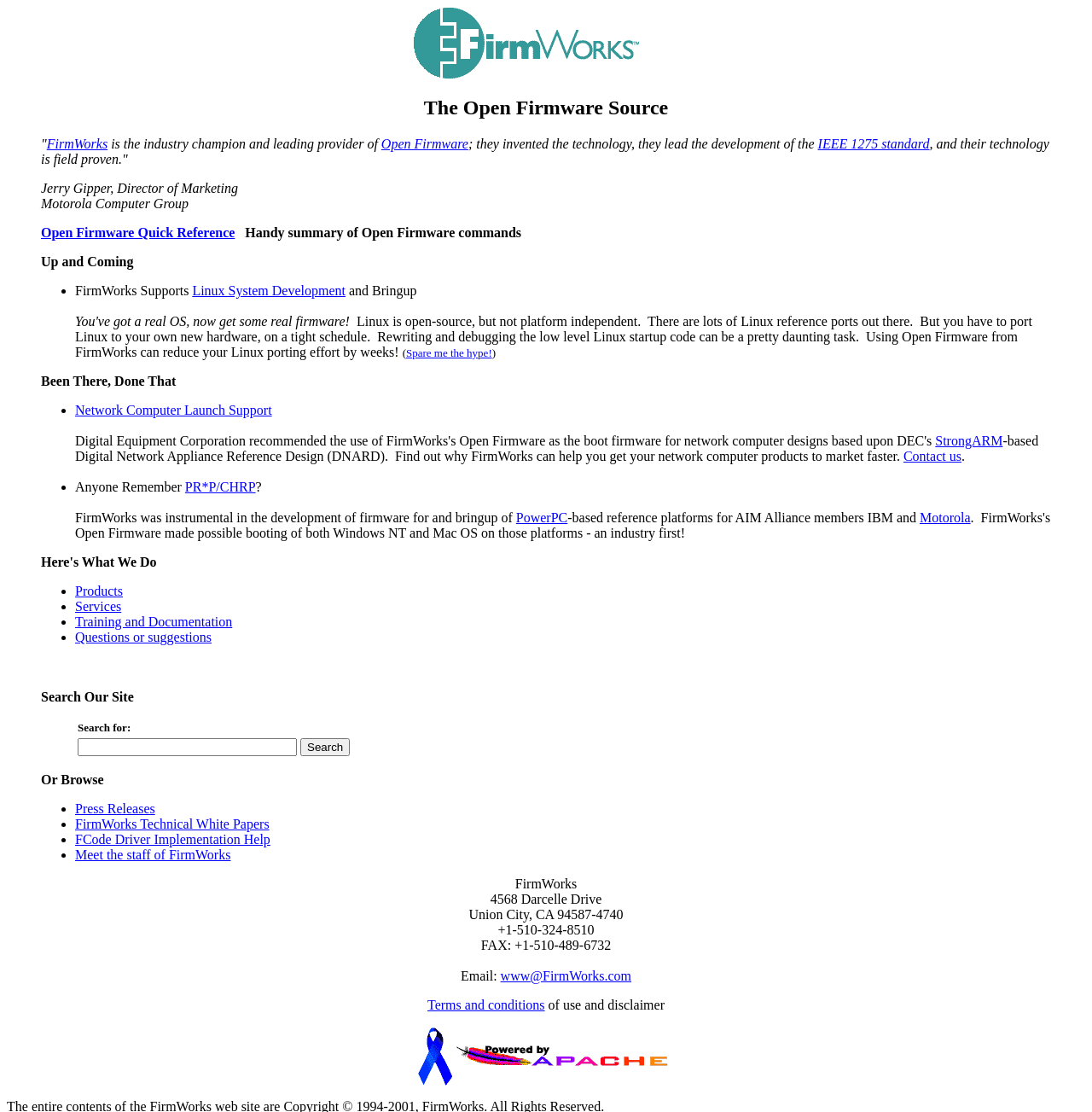Pinpoint the bounding box coordinates of the clickable area necessary to execute the following instruction: "Search for something". The coordinates should be given as four float numbers between 0 and 1, namely [left, top, right, bottom].

[0.071, 0.664, 0.272, 0.68]